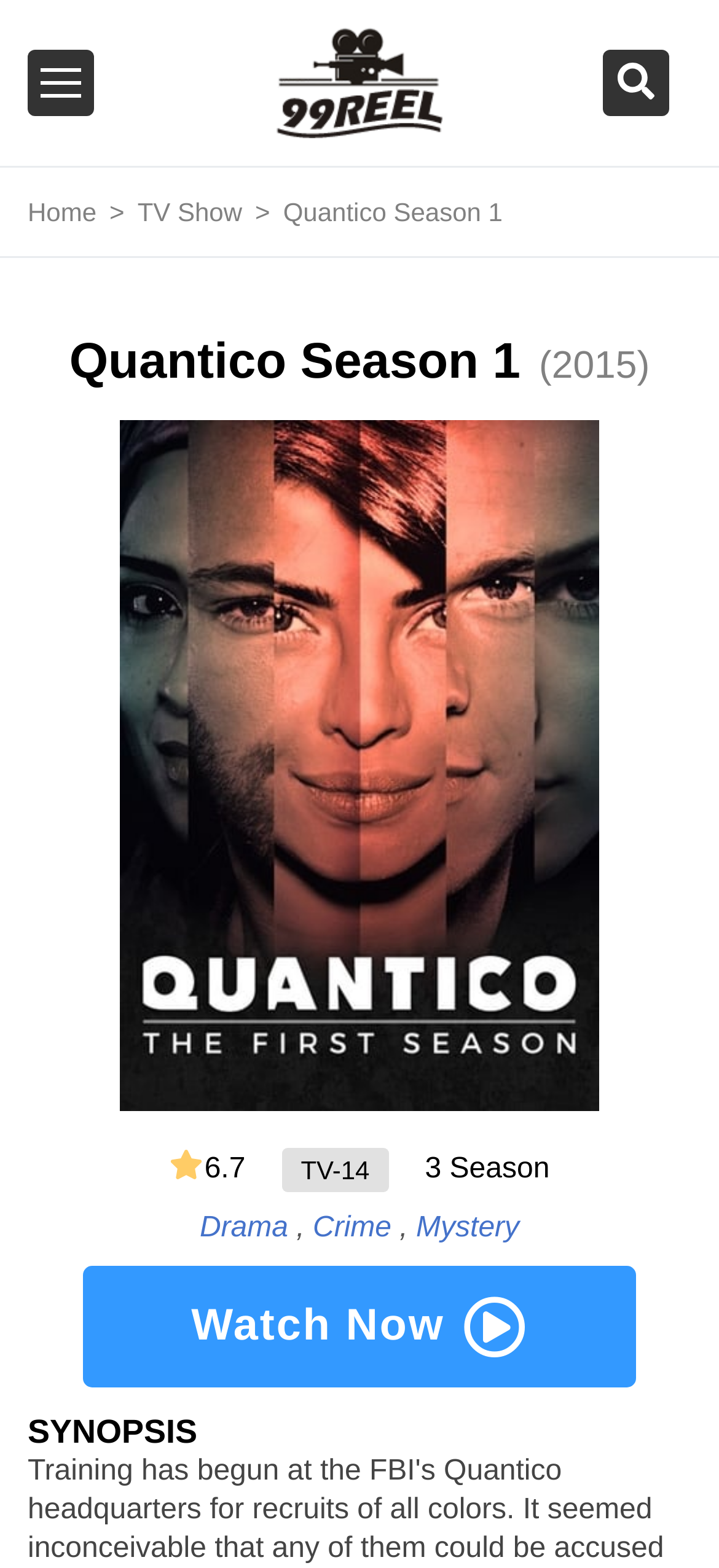Using the description: "99Reel", determine the UI element's bounding box coordinates. Ensure the coordinates are in the format of four float numbers between 0 and 1, i.e., [left, top, right, bottom].

[0.385, 0.0, 0.615, 0.106]